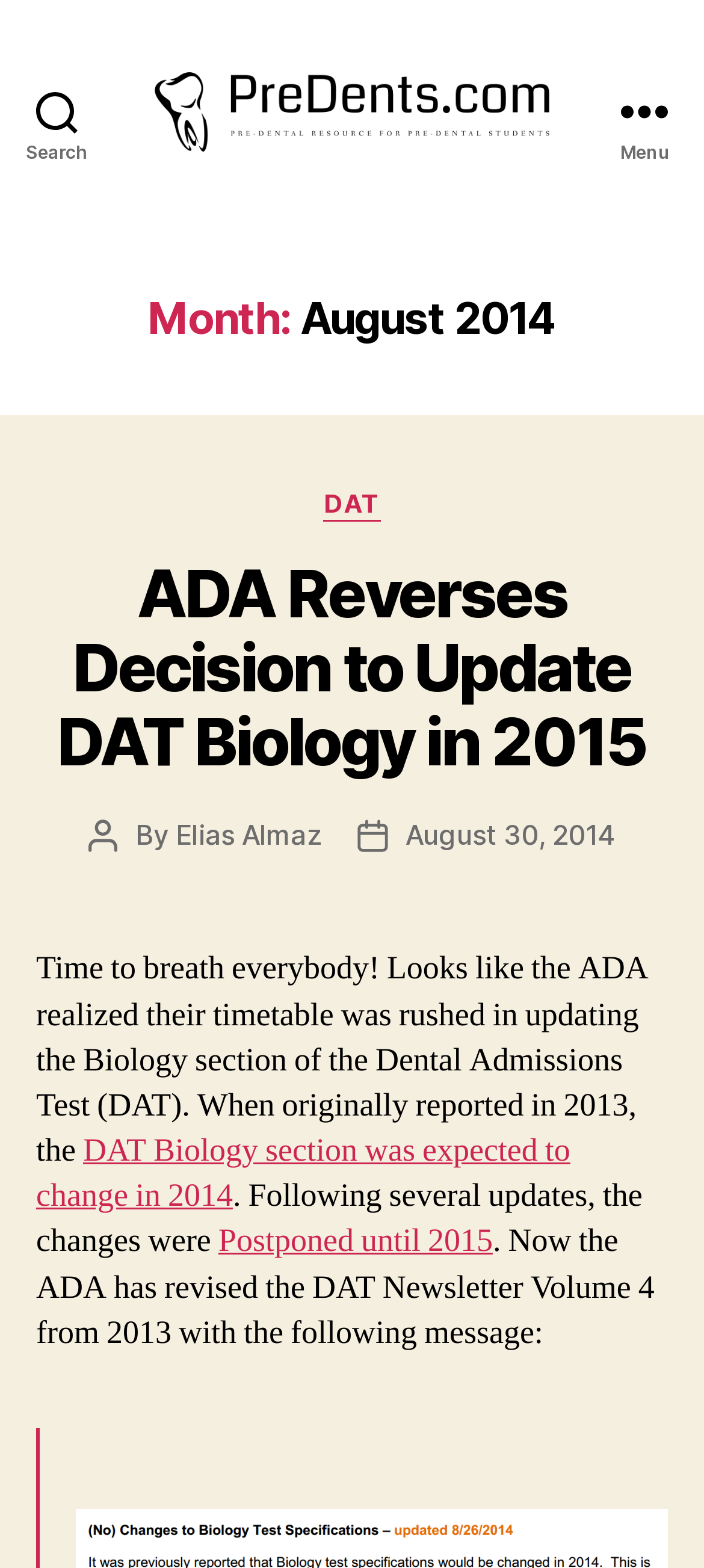Determine the bounding box coordinates of the region that needs to be clicked to achieve the task: "Open the menu".

[0.831, 0.0, 1.0, 0.142]